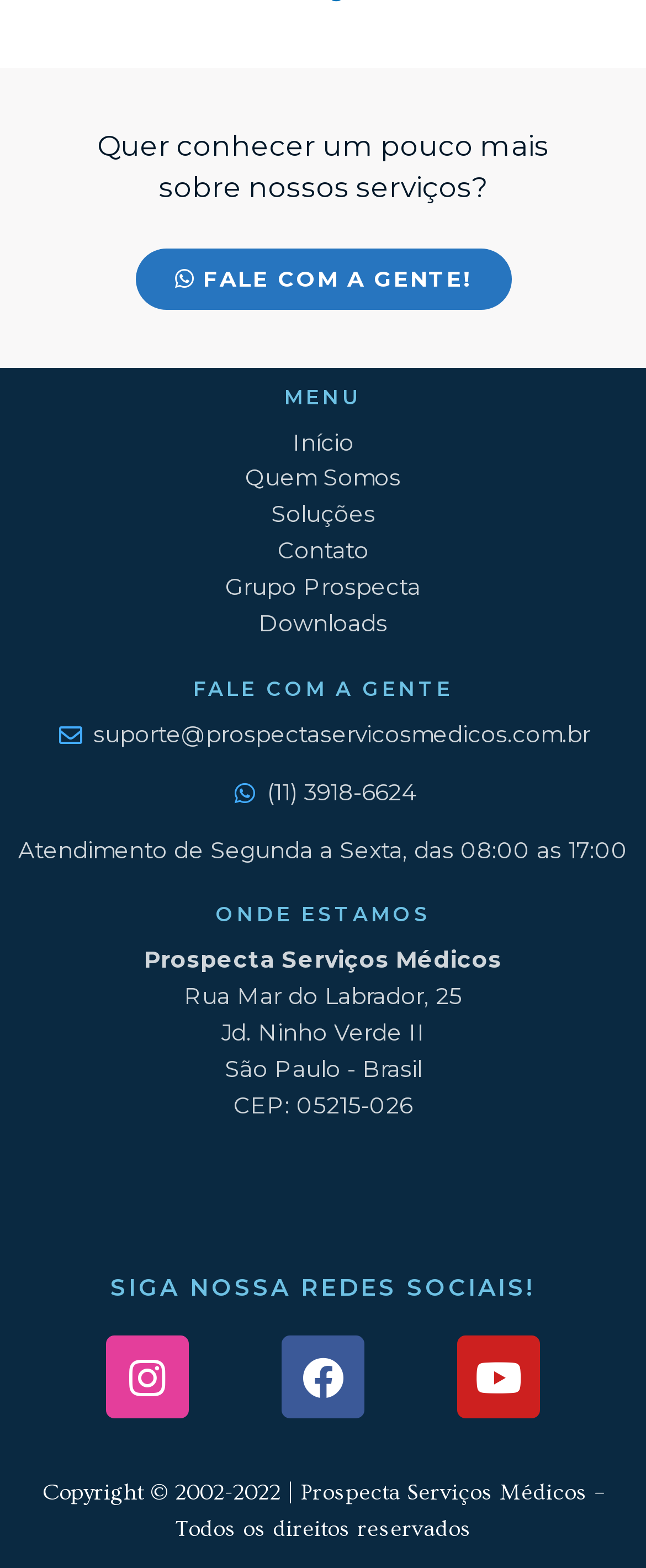What is the company's phone number?
Provide an in-depth and detailed explanation in response to the question.

The company's phone number can be found in the 'FALE COM A GENTE' section, which is located below the 'MENU' section. The phone number is displayed as a static text element, stating that the company can be reached at (11) 3918-6624.